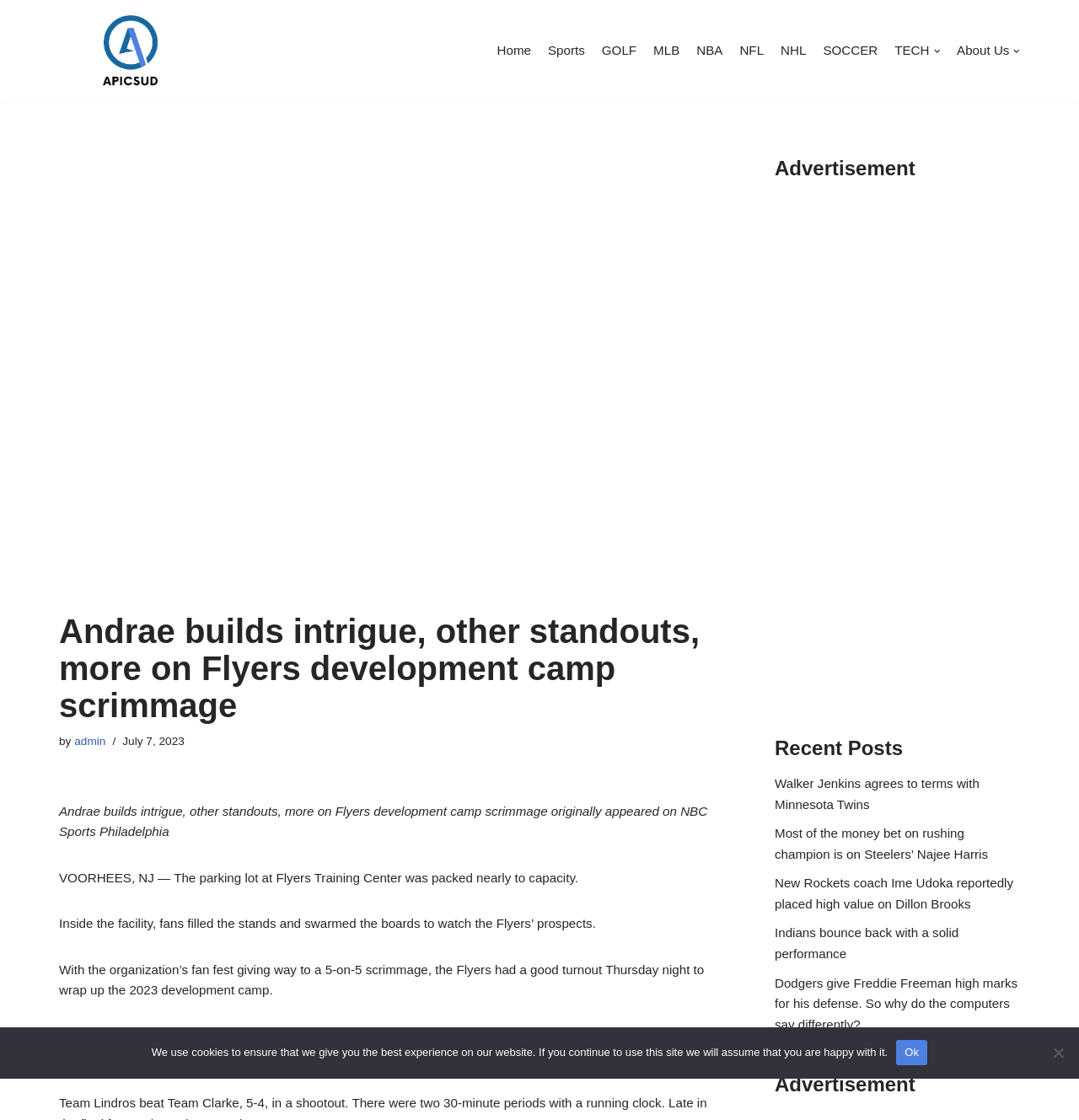Find the bounding box coordinates for the HTML element described as: "aria-label="Advertisement" name="aswift_1" title="Advertisement"". The coordinates should consist of four float values between 0 and 1, i.e., [left, top, right, bottom].

[0.055, 0.097, 0.671, 0.307]